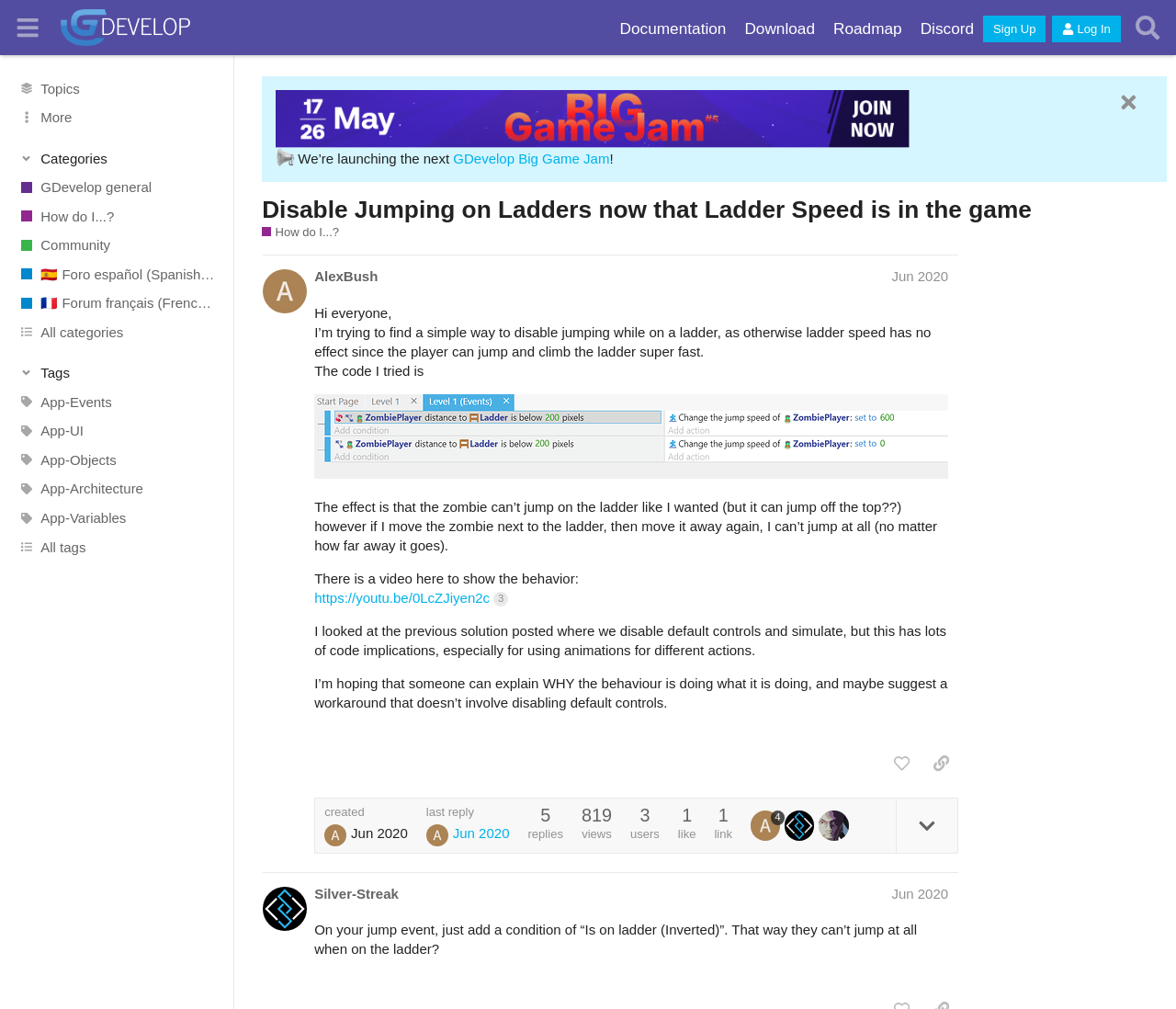Please identify the bounding box coordinates of the element's region that needs to be clicked to fulfill the following instruction: "Like the post". The bounding box coordinates should consist of four float numbers between 0 and 1, i.e., [left, top, right, bottom].

[0.752, 0.741, 0.781, 0.773]